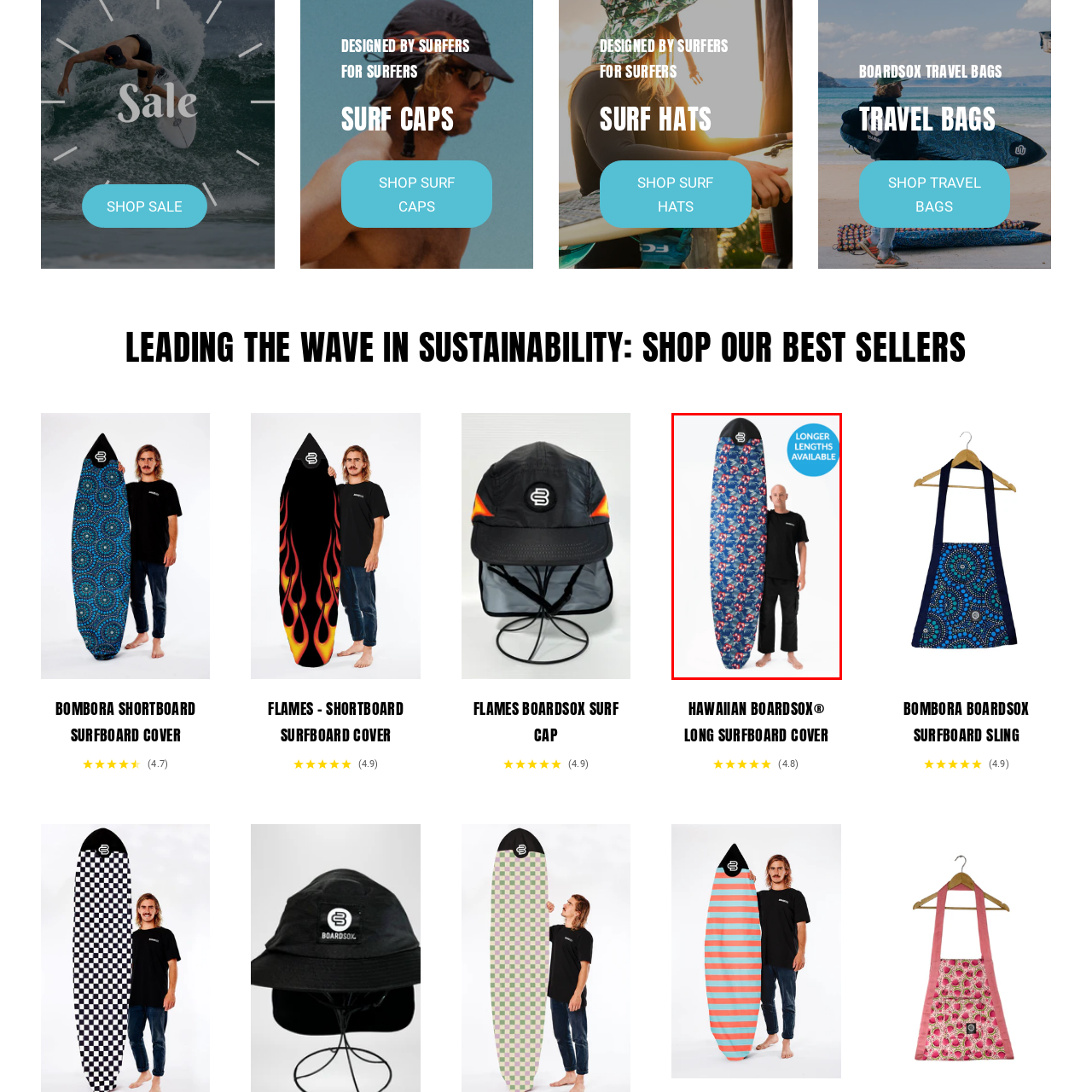Carefully describe the image located within the red boundary.

The image features a man standing beside a vibrant surfboard cover, designed with a blue background adorned with floral patterns in shades of red and white. He is wearing a black shirt and black pants, showcasing a casual, beach-ready look. The surfboard cover is prominently displayed, demonstrating its length and design. A circular graphic in the top right corner reads "LONGER LENGTHS AVAILABLE," indicating that this product comes in various sizes to accommodate different surfboard lengths. This image effectively highlights the aesthetic appeal and functionality of the surfboard cover, making it a compelling option for surfers looking to protect their boards in style.